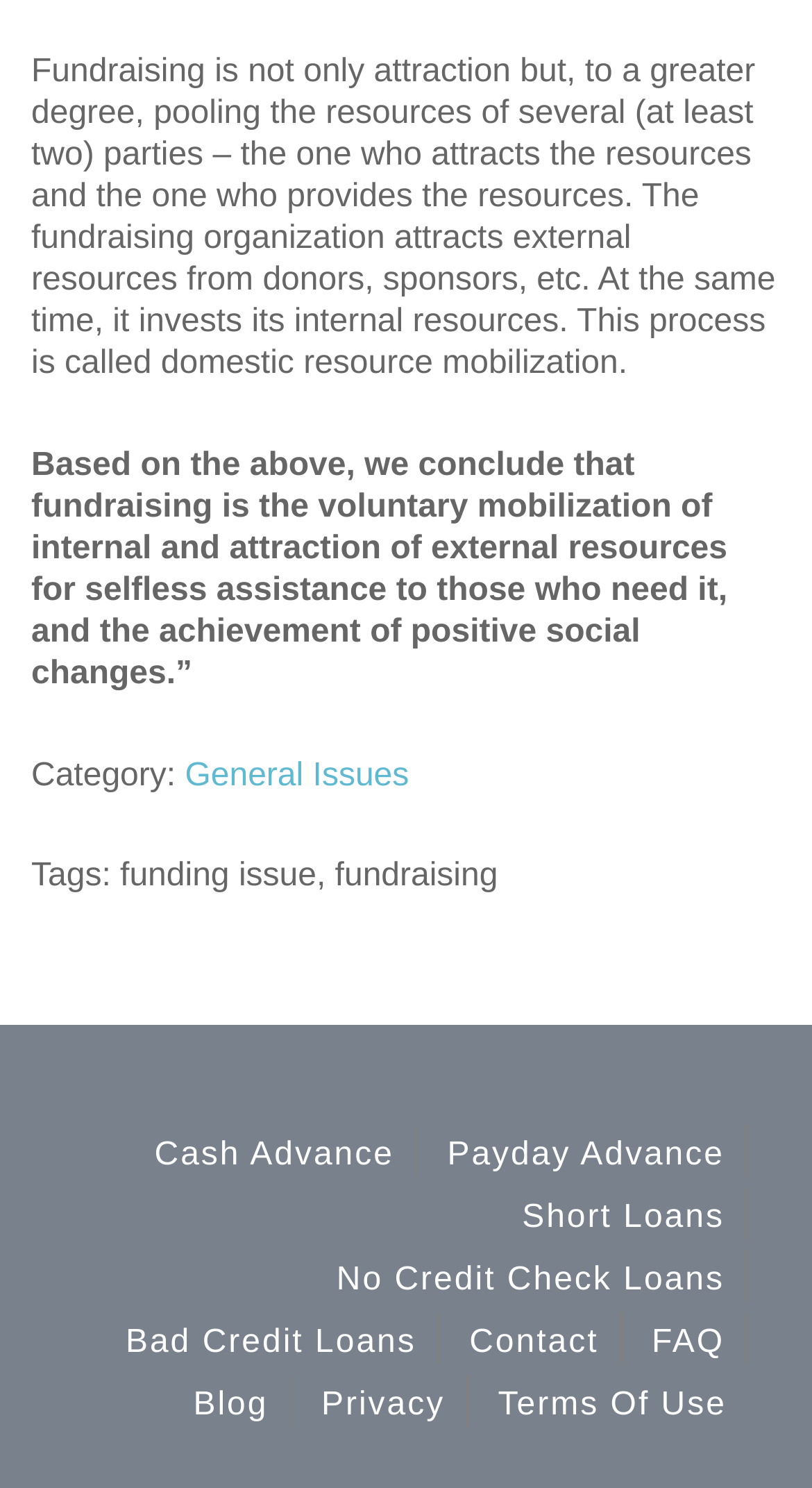Bounding box coordinates are specified in the format (top-left x, top-left y, bottom-right x, bottom-right y). All values are floating point numbers bounded between 0 and 1. Please provide the bounding box coordinate of the region this sentence describes: Cash Advance

[0.19, 0.763, 0.485, 0.791]